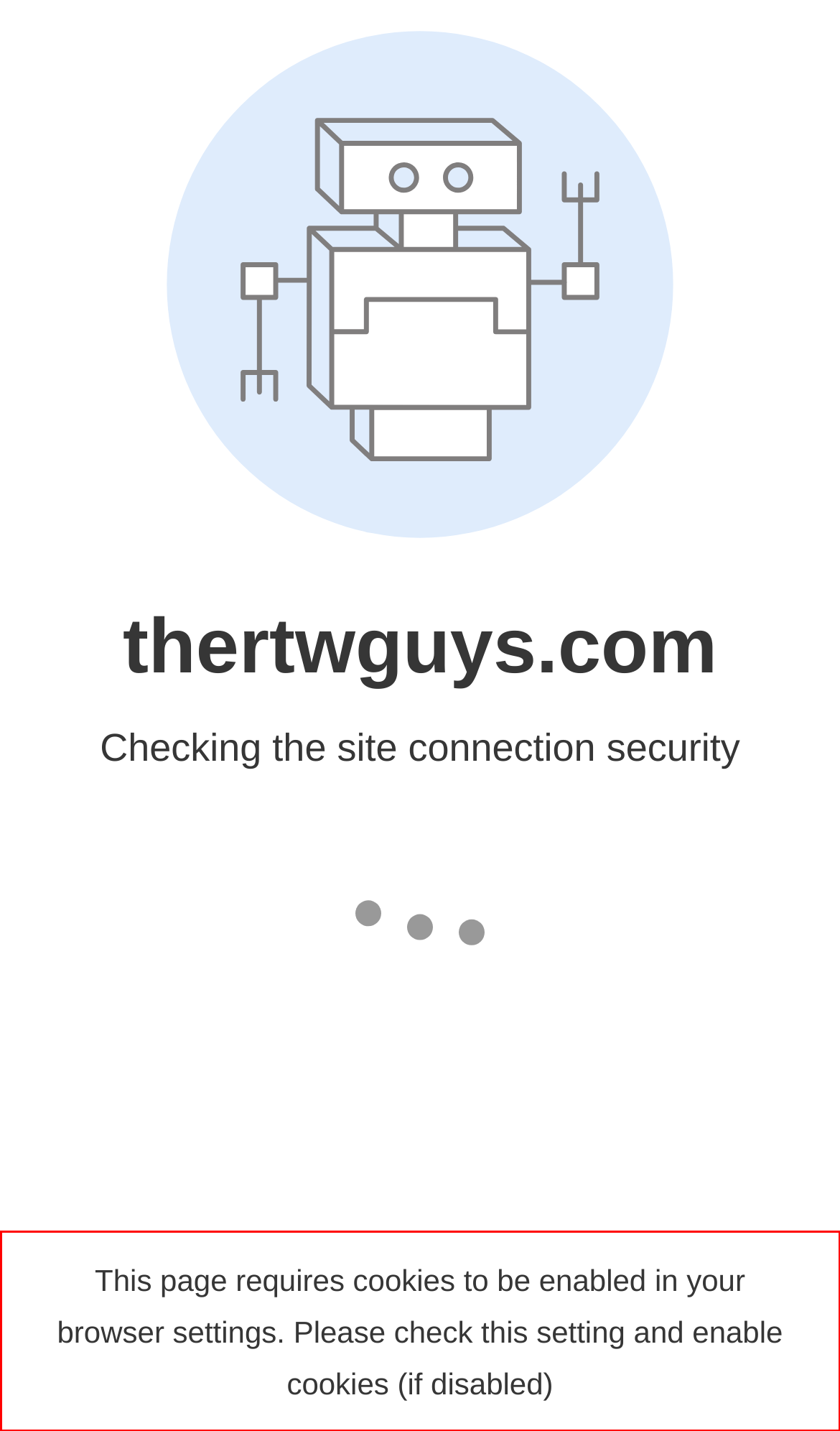Given a screenshot of a webpage with a red bounding box, extract the text content from the UI element inside the red bounding box.

This page requires cookies to be enabled in your browser settings. Please check this setting and enable cookies (if disabled)